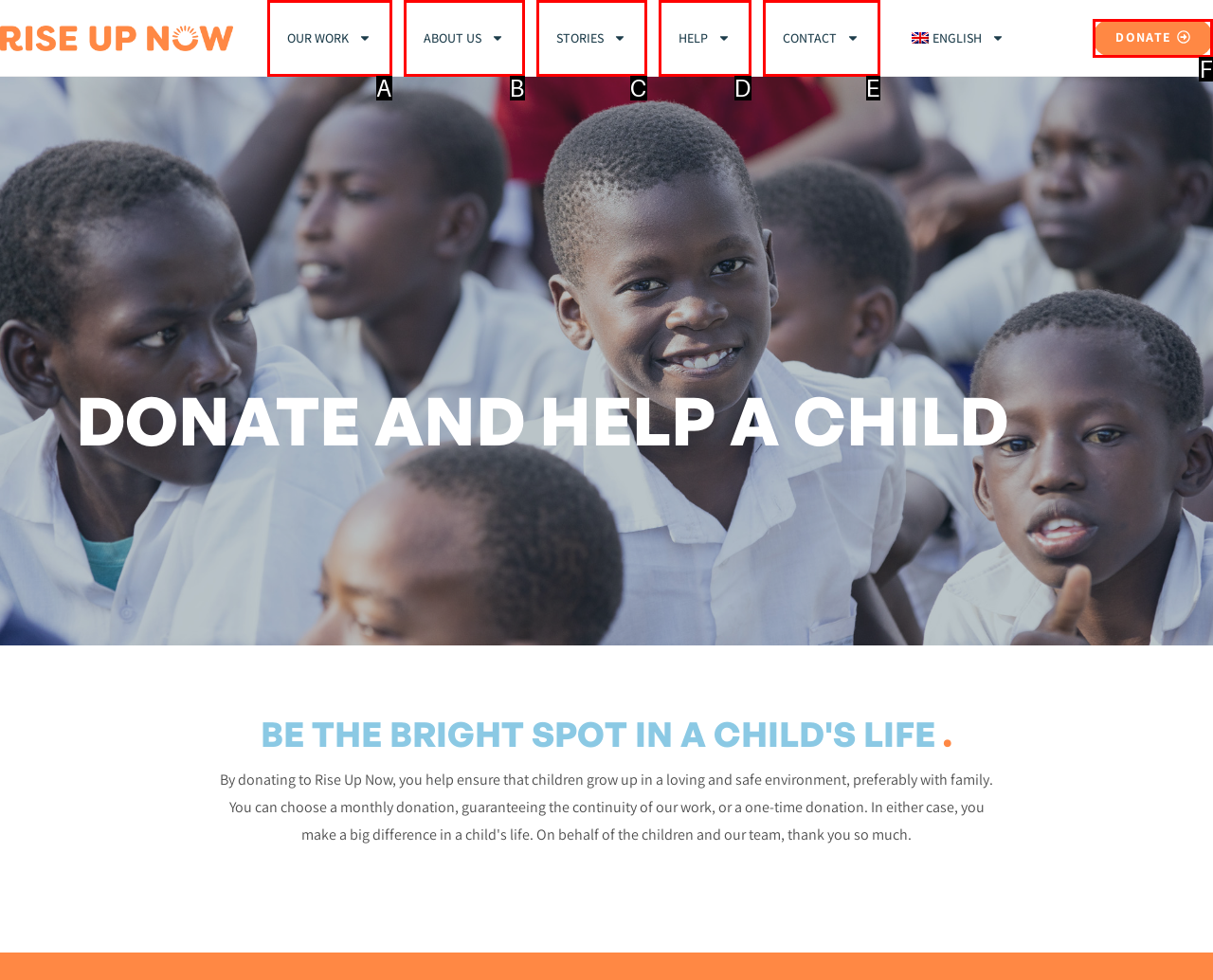Choose the letter that best represents the description: Our work. Answer with the letter of the selected choice directly.

A